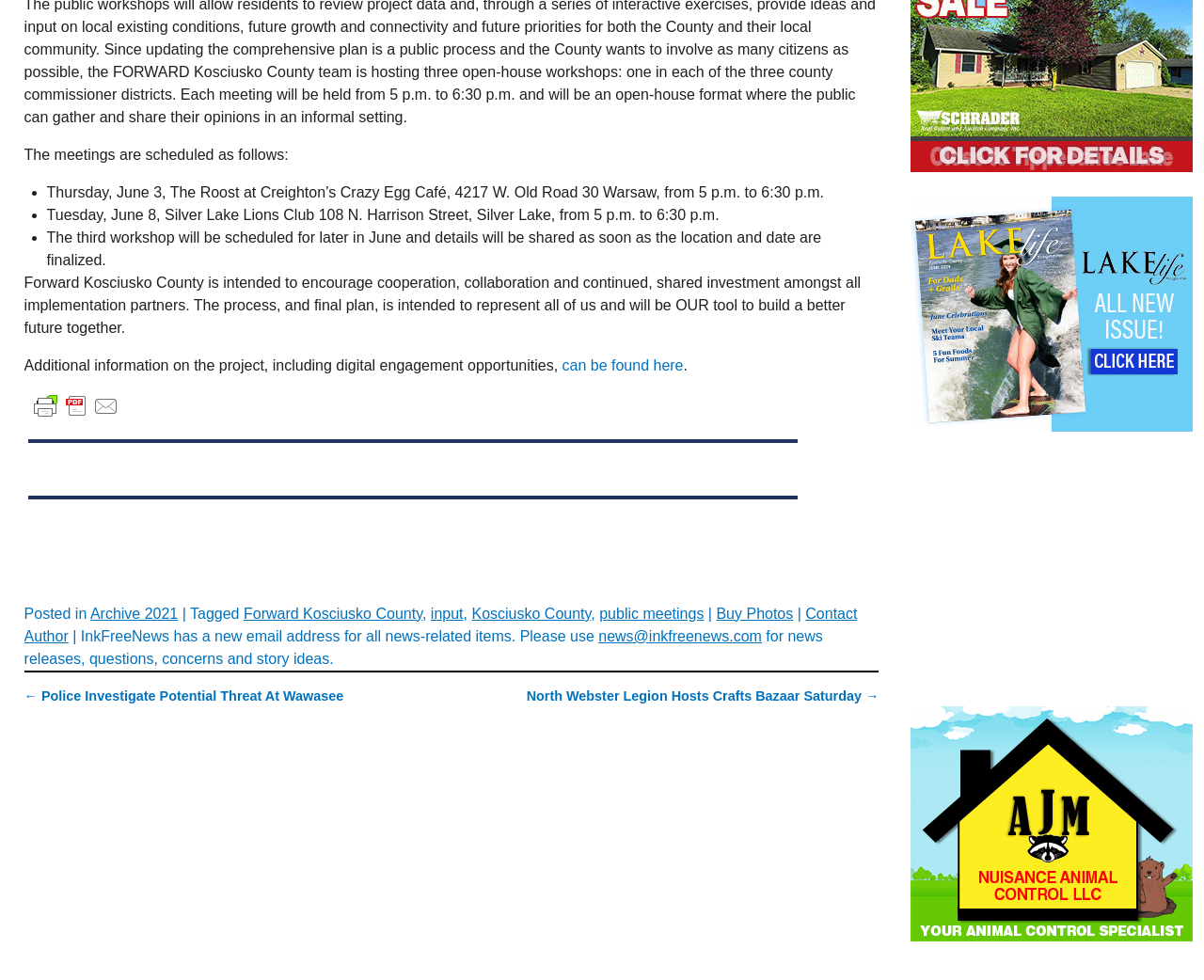What can be found on the linked page?
Provide a detailed and extensive answer to the question.

The webpage provides a link that says 'can be found here', which suggests that the linked page contains additional information on the project, including digital engagement opportunities.